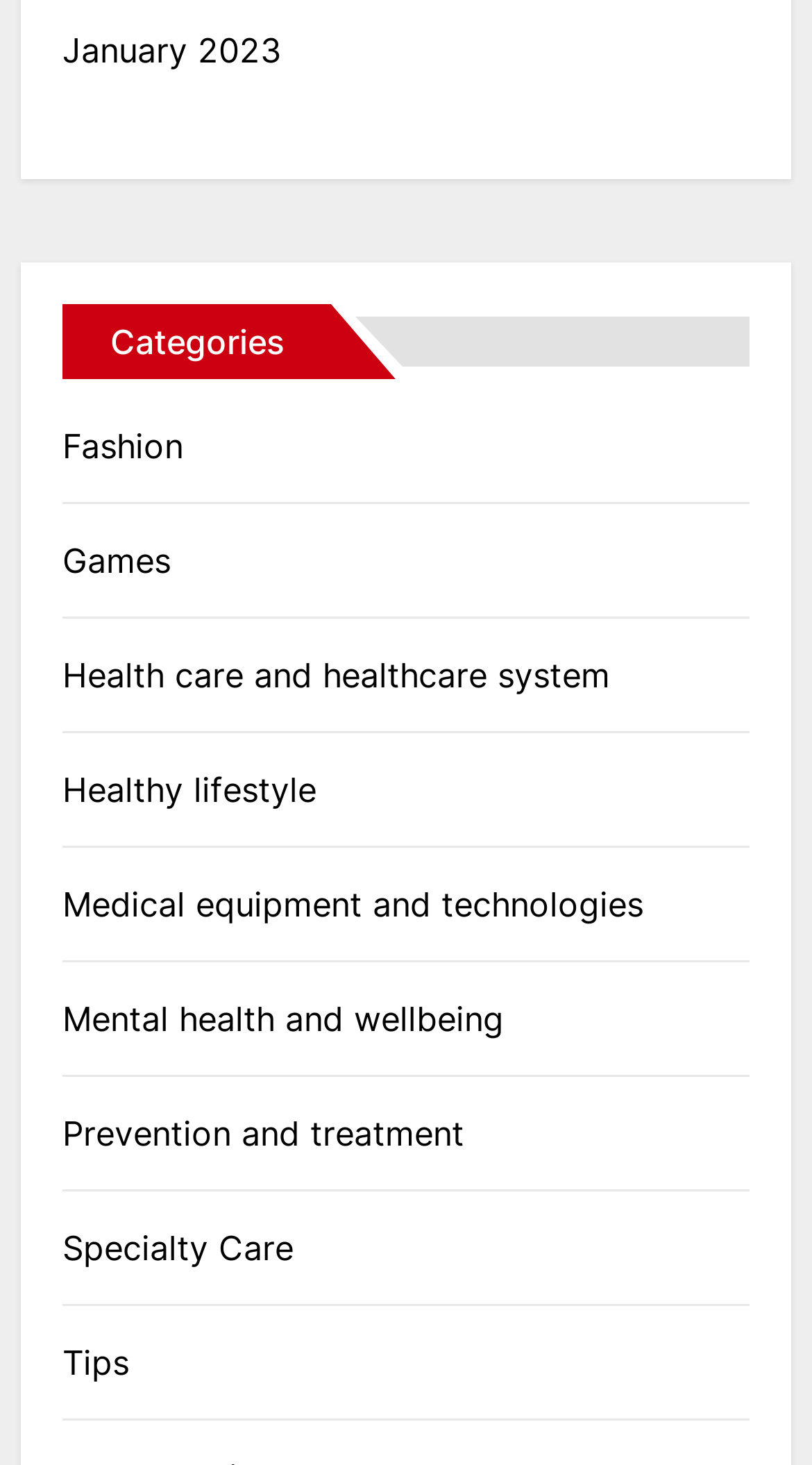Please answer the following question using a single word or phrase: 
What is the first category listed?

Fashion